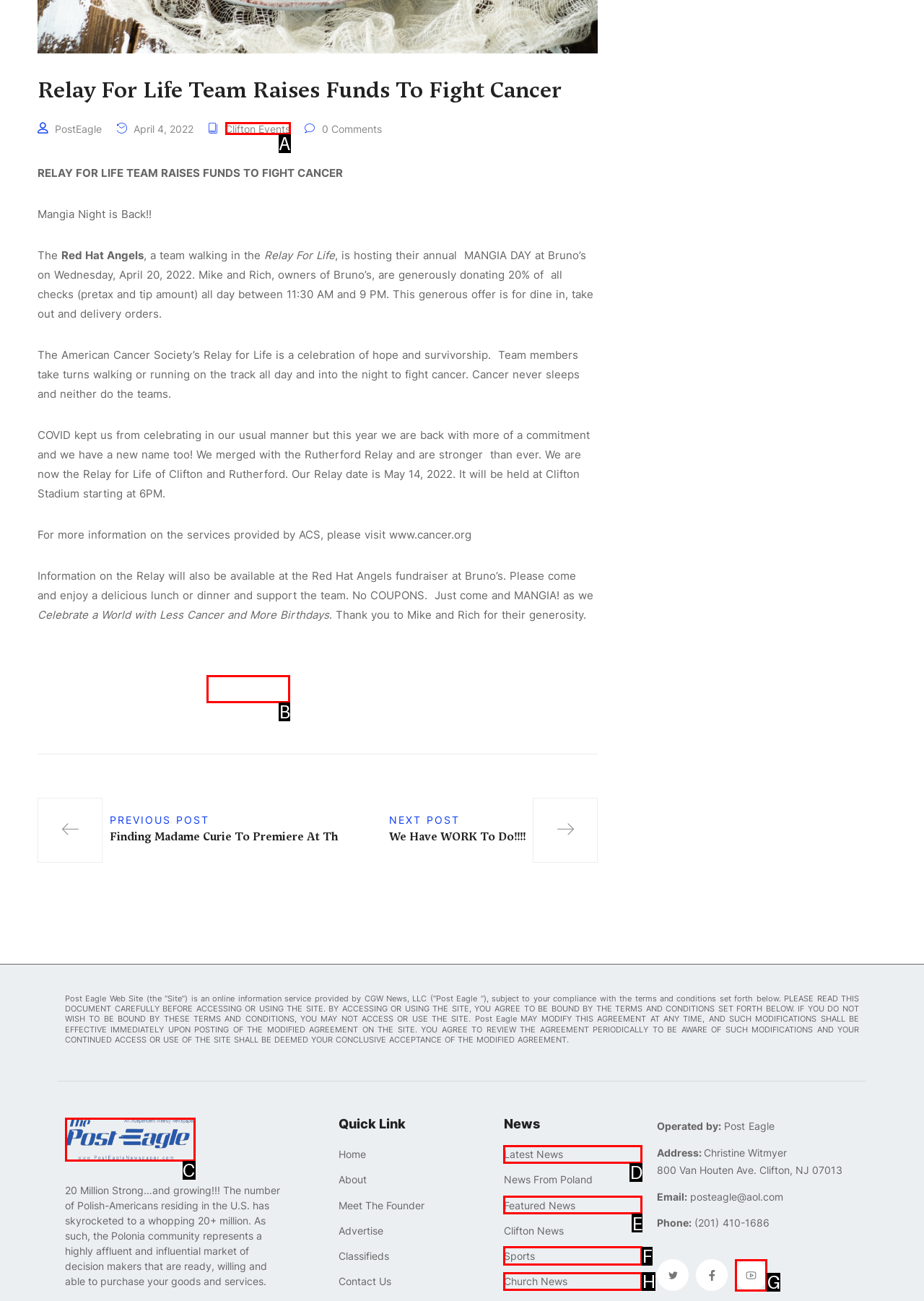Determine the letter of the element you should click to carry out the task: Click the Facebook Share button
Answer with the letter from the given choices.

B